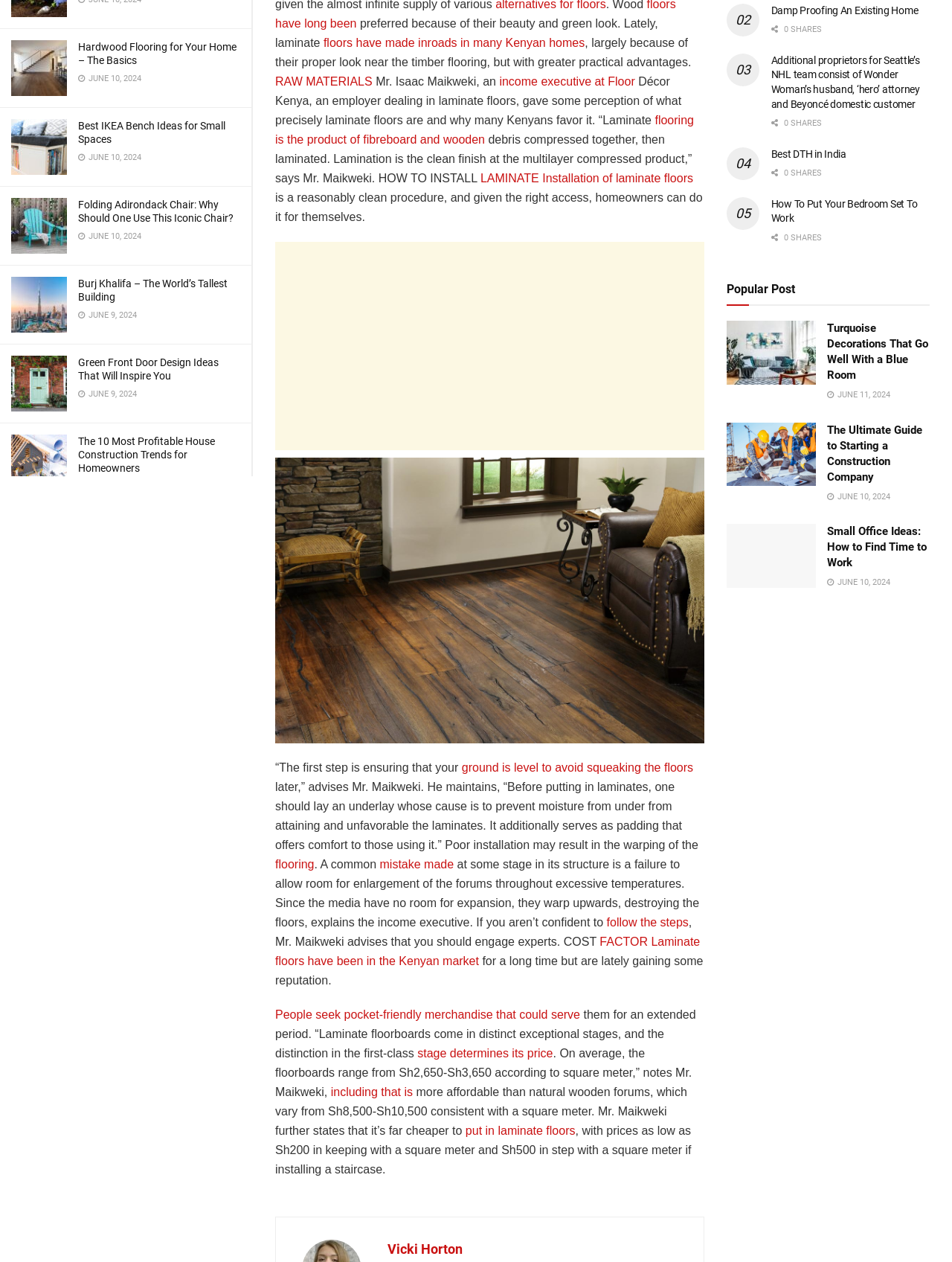Predict the bounding box for the UI component with the following description: "put in laminate floors".

[0.489, 0.891, 0.604, 0.901]